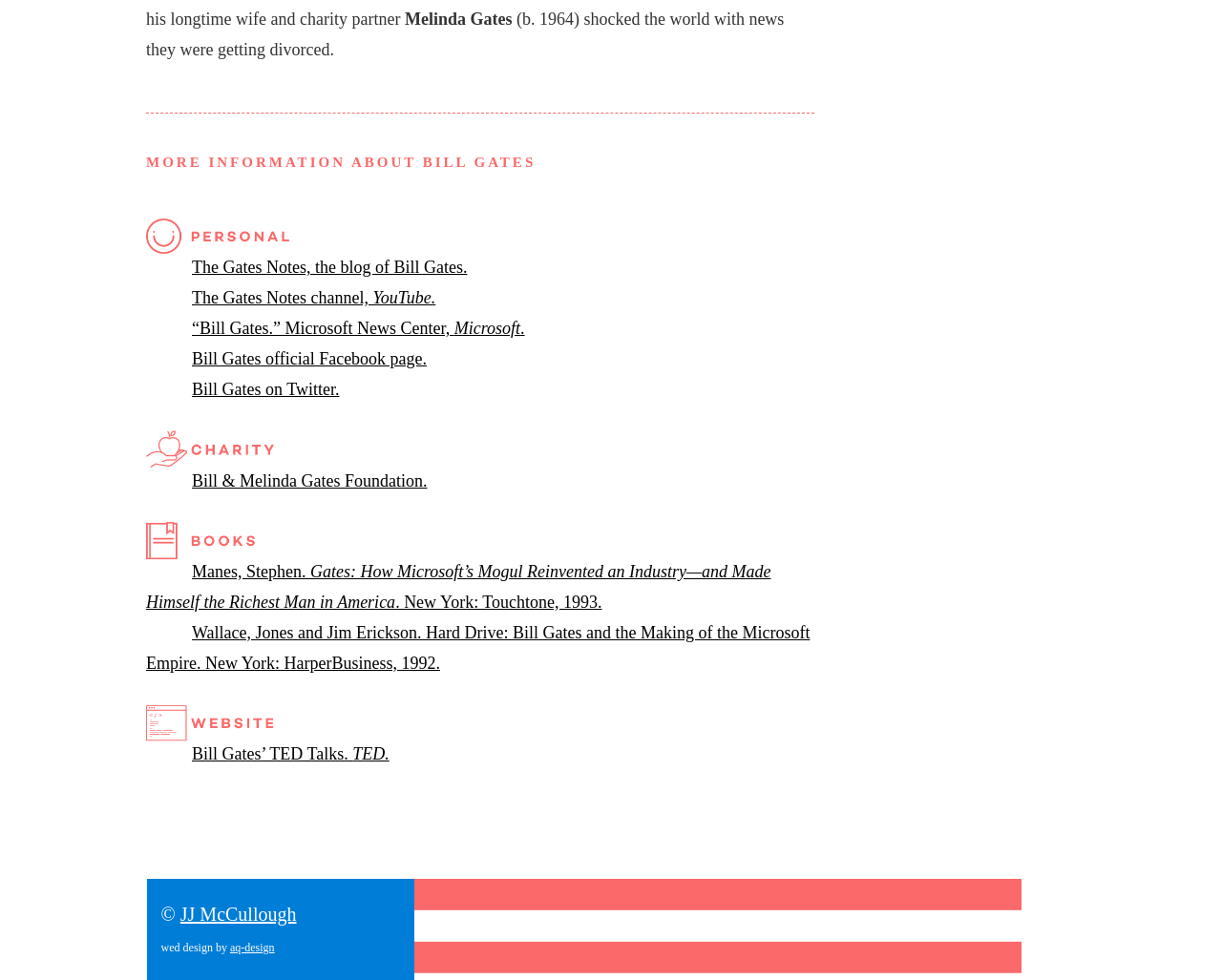Determine the bounding box coordinates for the clickable element to execute this instruction: "View Bill Gates' blog". Provide the coordinates as four float numbers between 0 and 1, i.e., [left, top, right, bottom].

[0.157, 0.263, 0.382, 0.283]